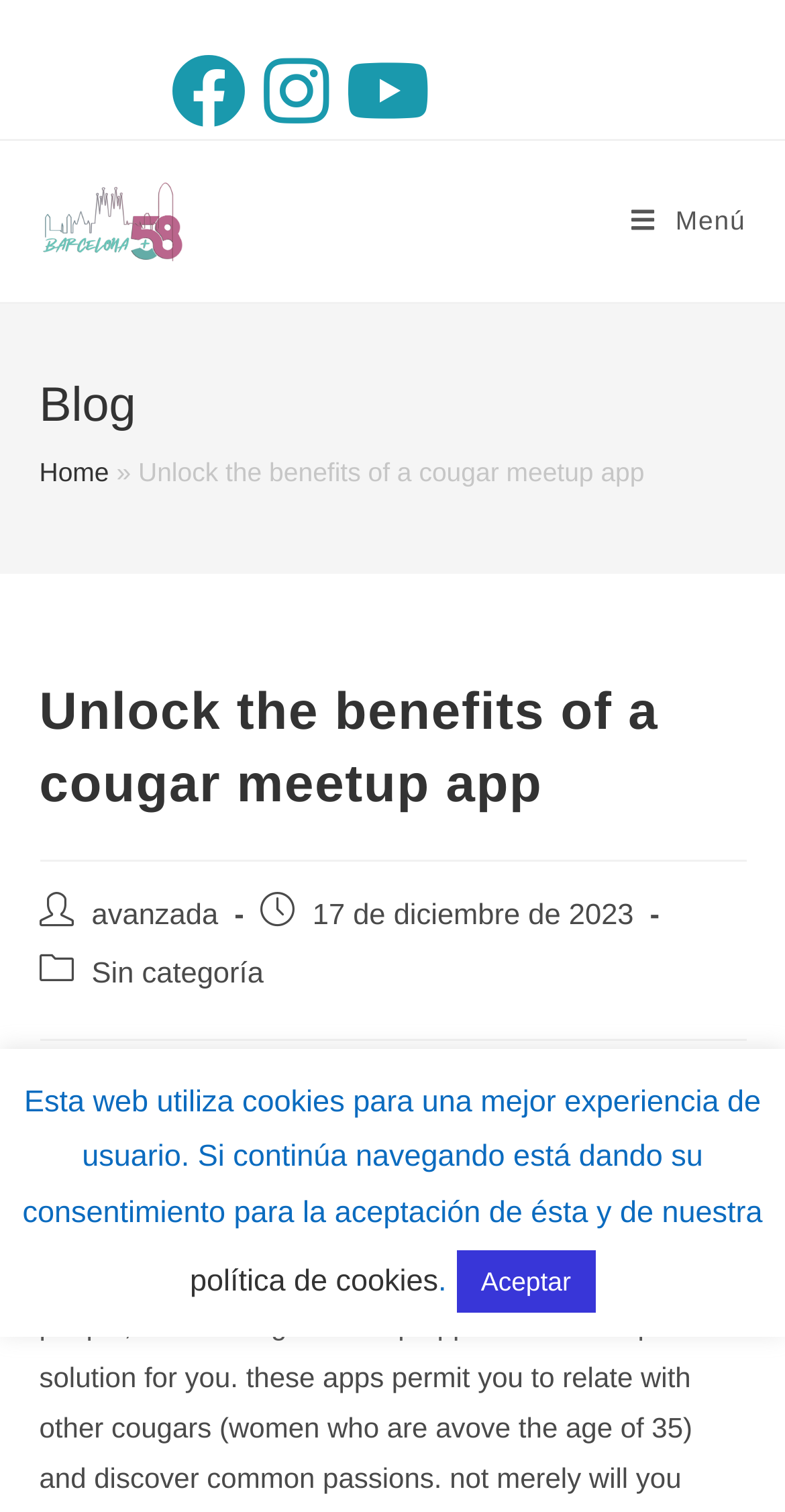How many social links are available? Examine the screenshot and reply using just one word or a brief phrase.

3